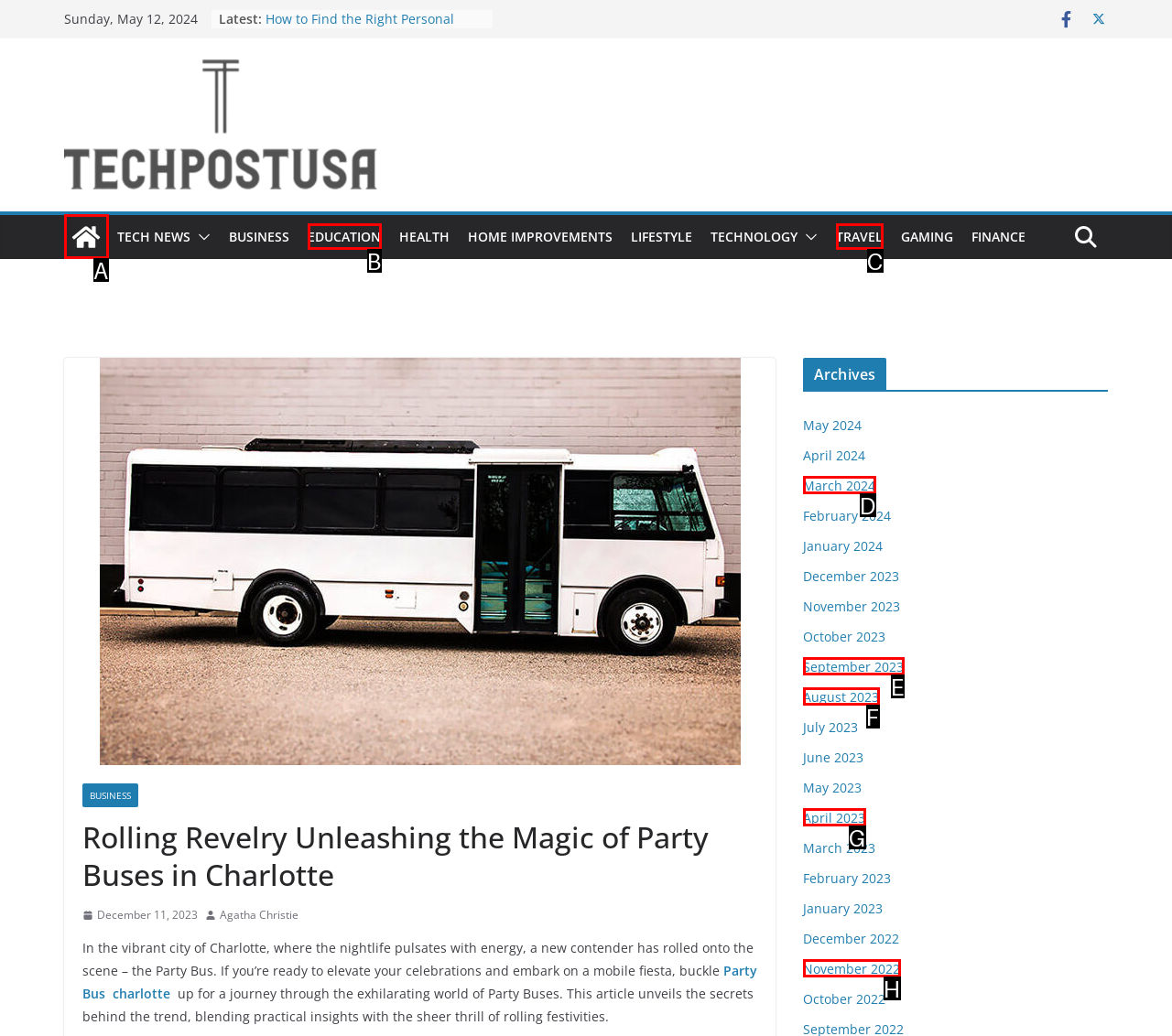Tell me which one HTML element best matches the description: Education
Answer with the option's letter from the given choices directly.

B